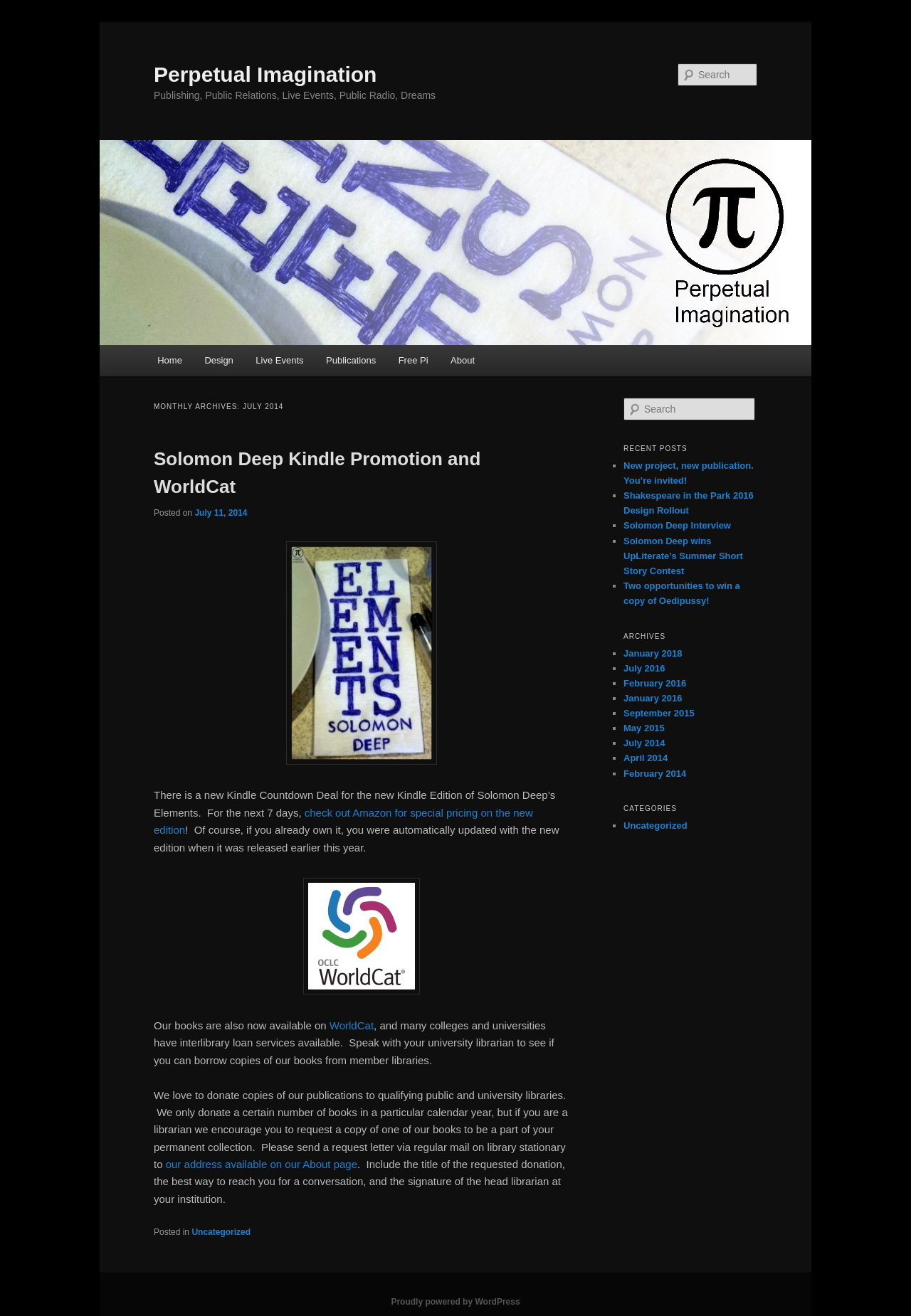Locate the bounding box coordinates of the element that should be clicked to fulfill the instruction: "Post a comment".

None